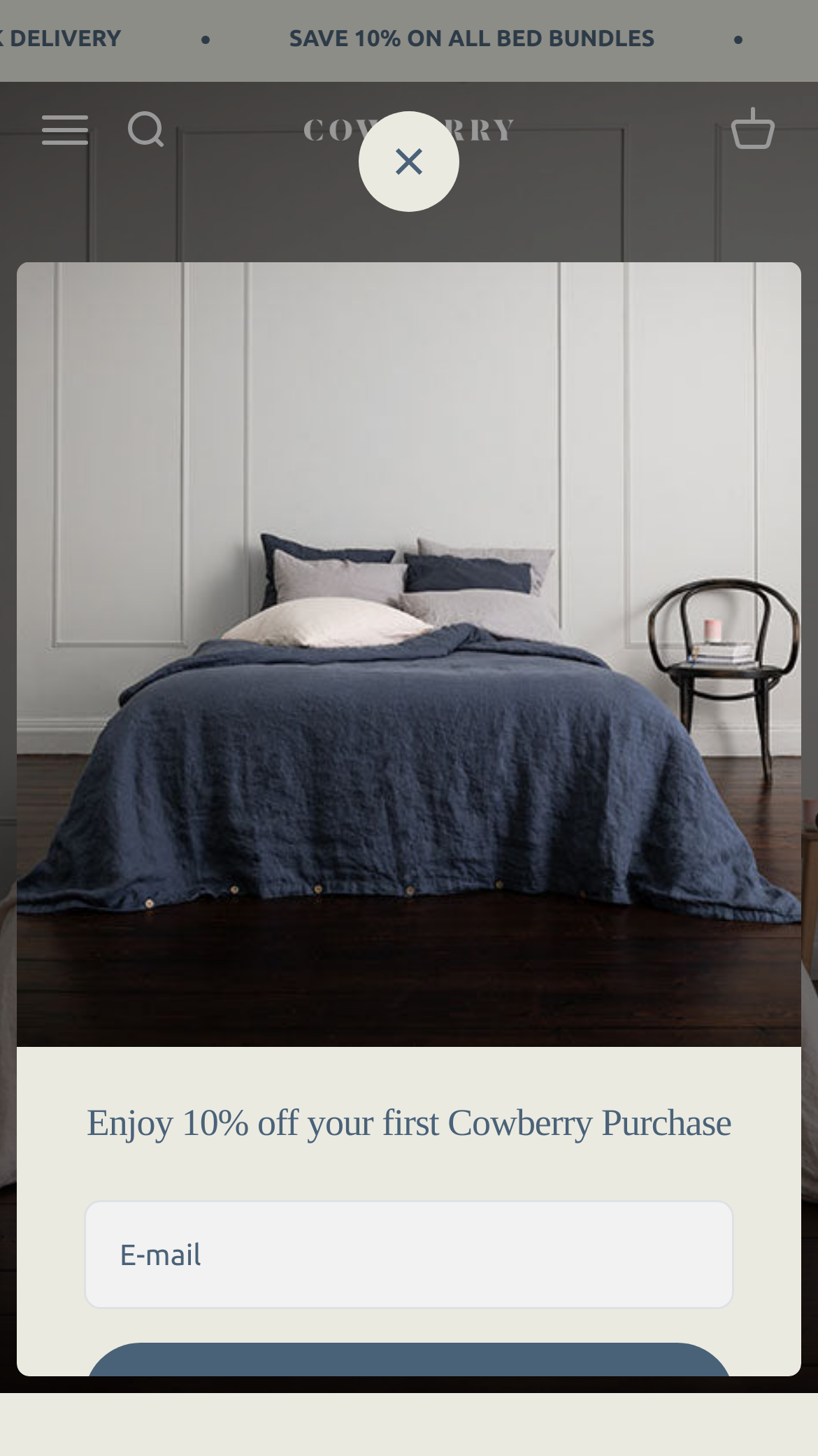What is the name of the website?
Refer to the image and respond with a one-word or short-phrase answer.

Cowberry Home